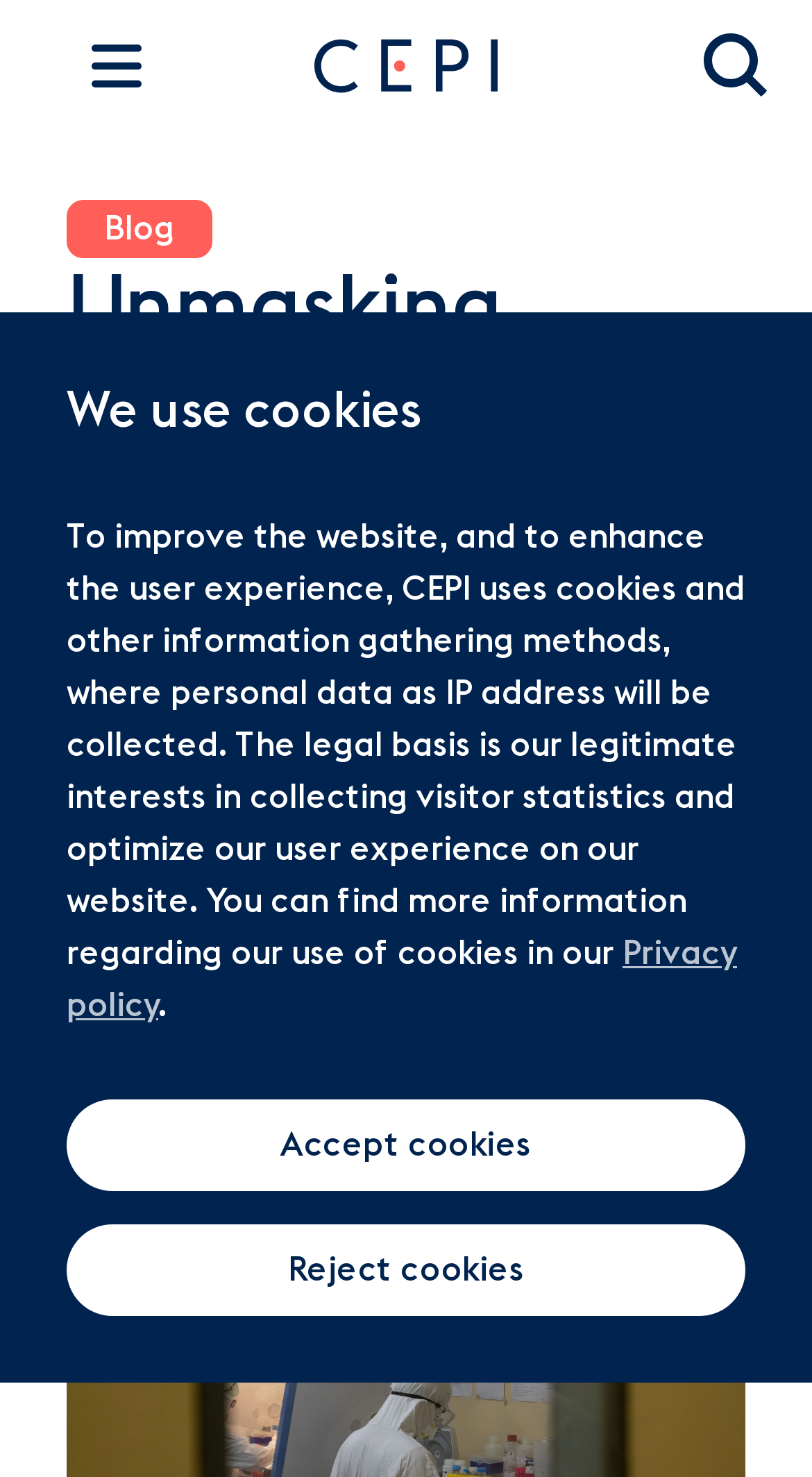What is the author of the blog post?
Please provide a detailed and comprehensive answer to the question.

I found the author's name by looking at the header section of the webpage, where it says 'Dr Syed M Satter' below the title of the blog post.